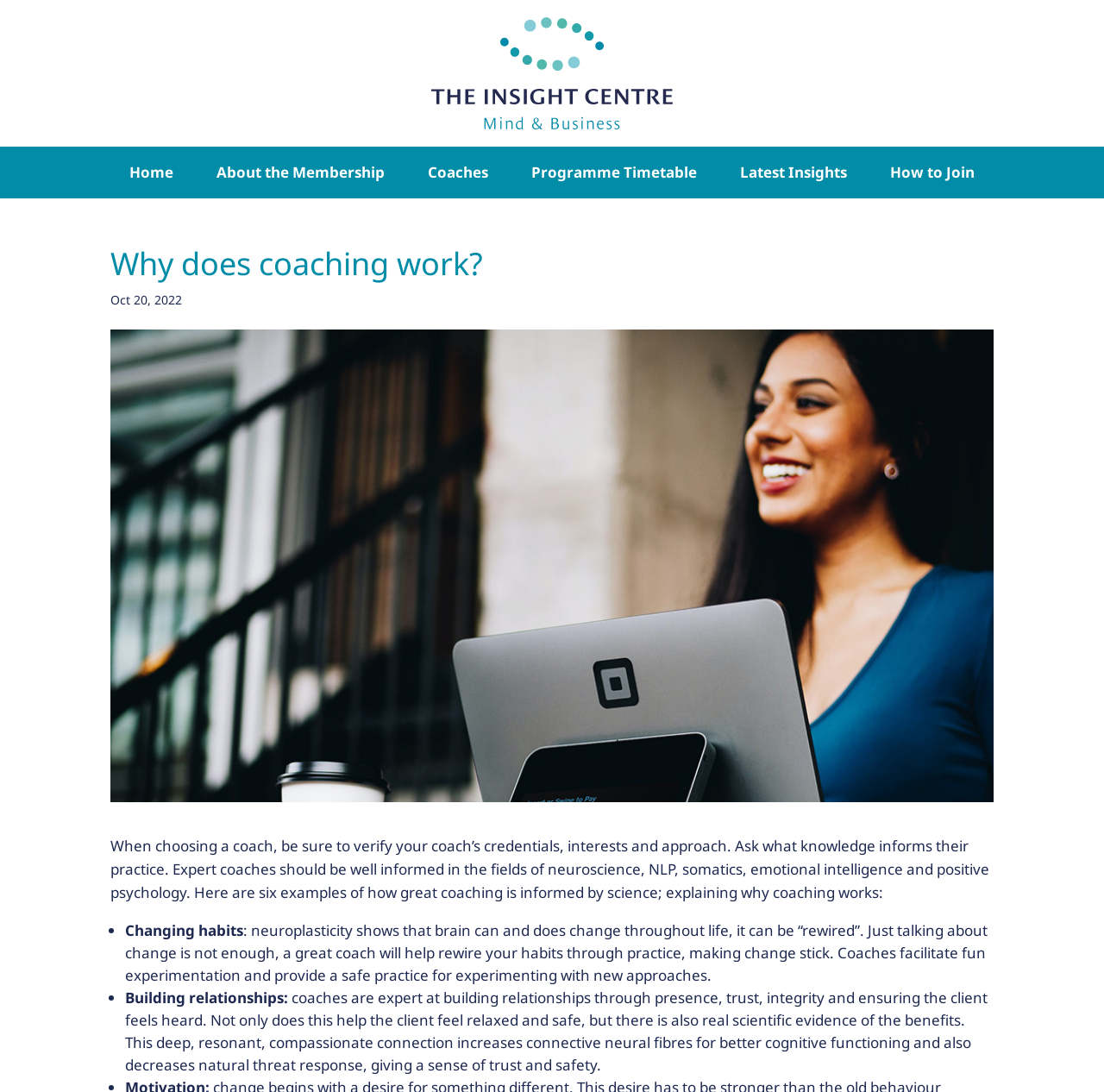Describe all the visual and textual components of the webpage comprehensively.

The webpage is about coaching and its effectiveness, with a focus on the importance of verifying a coach's credentials and approach. At the top of the page, there is a logo image and a link to "Daly Insights - Mind & Business" on the left, and a navigation menu with six links: "Home", "About the Membership", "Coaches", "Programme Timetable", "Latest Insights", and "How to Join" on the right.

Below the navigation menu, there is a heading "Why does coaching work?" followed by a date "Oct 20, 2022". The main content of the page is a paragraph of text that explains the importance of a coach's credentials and approach, and how expert coaches should be informed by fields such as neuroscience, NLP, somatics, emotional intelligence, and positive psychology.

The page then lists six examples of how great coaching is informed by science, with each example marked by a bullet point. The first example is about changing habits, and how a great coach can help rewire habits through practice. The second example is about building relationships, and how coaches can build trust and ensure the client feels heard, citing scientific evidence of the benefits of this approach.